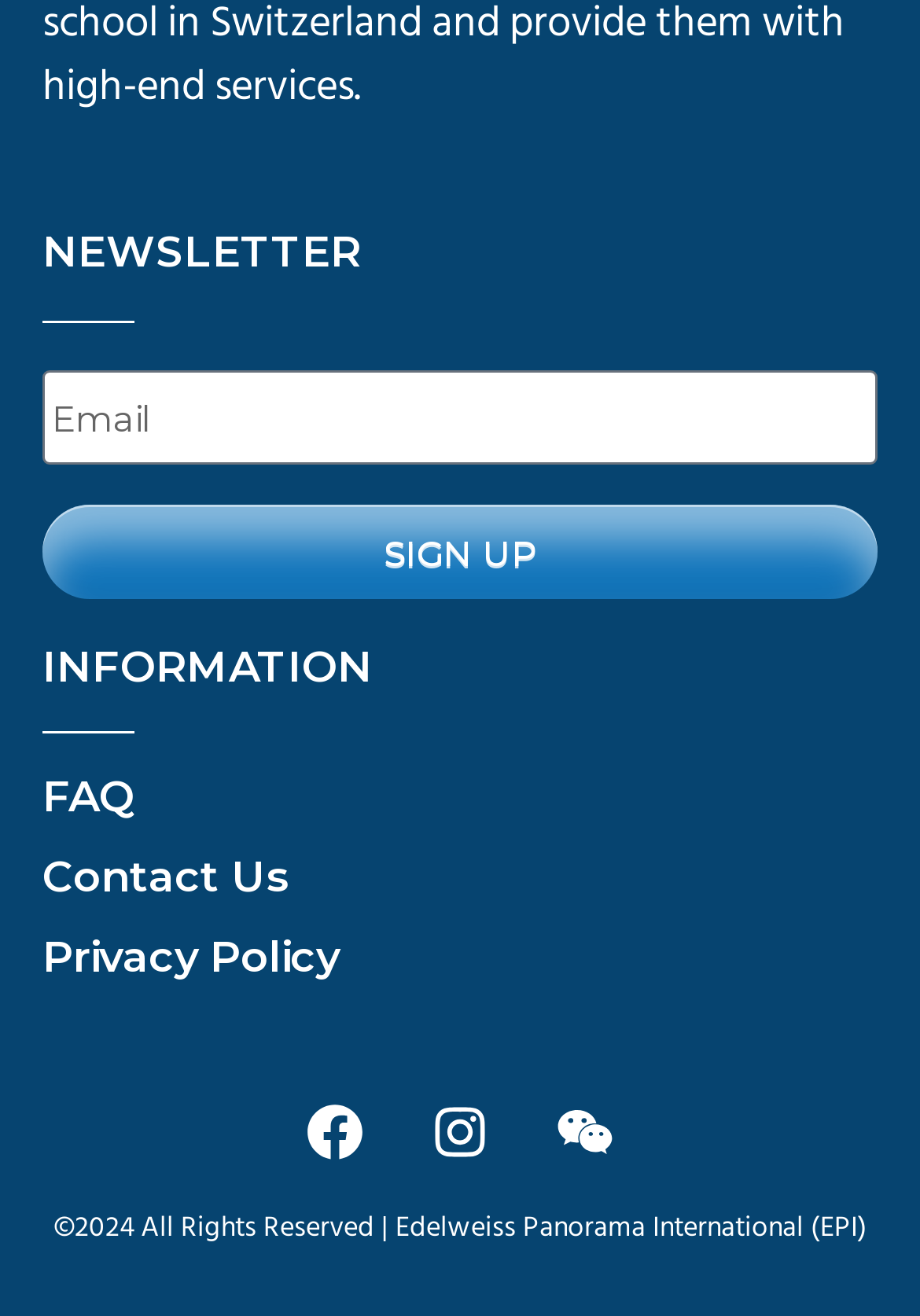Bounding box coordinates are specified in the format (top-left x, top-left y, bottom-right x, bottom-right y). All values are floating point numbers bounded between 0 and 1. Please provide the bounding box coordinate of the region this sentence describes: parent_node: Email name="form_fields[email]" placeholder="Email"

[0.046, 0.282, 0.954, 0.354]